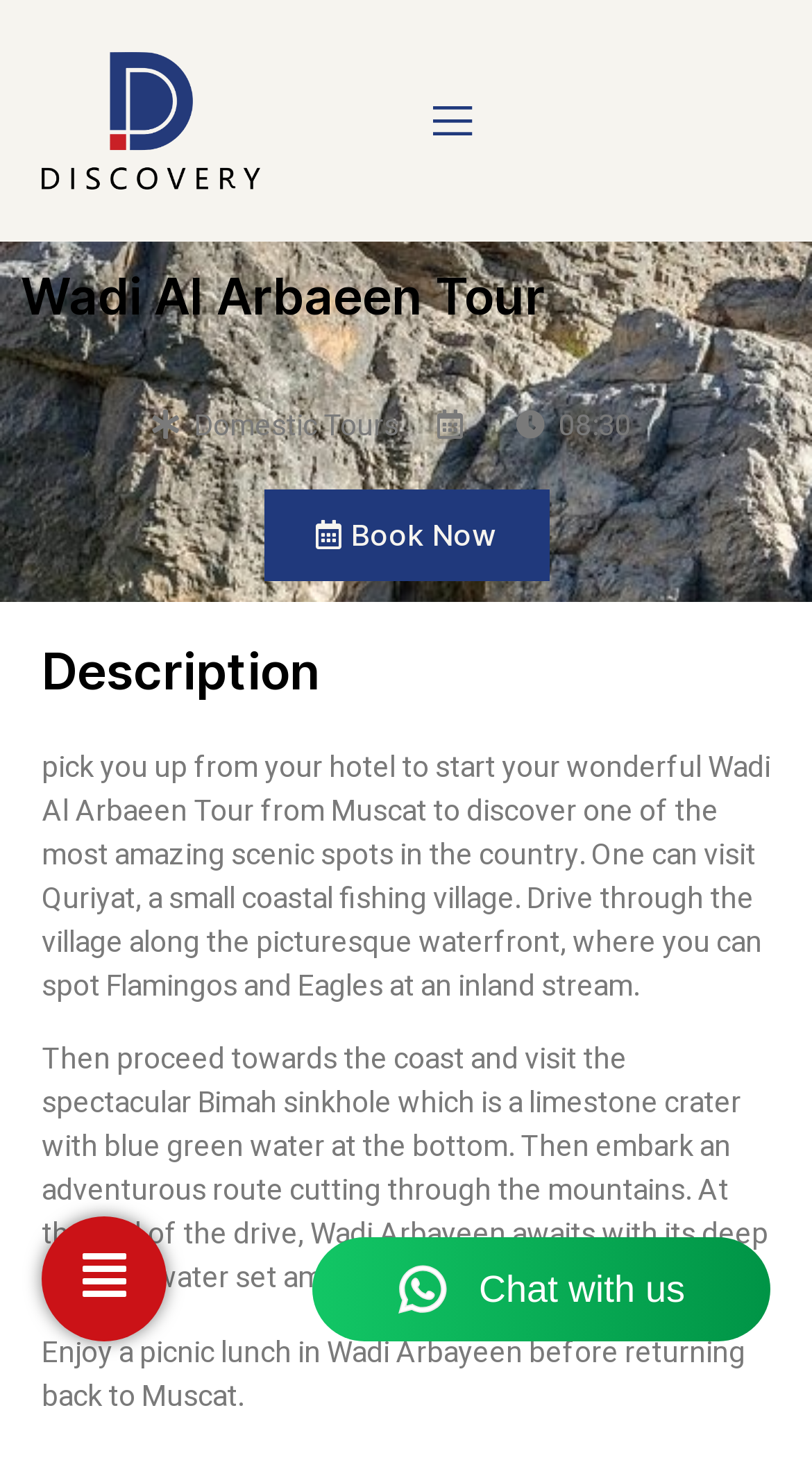Identify the bounding box coordinates of the specific part of the webpage to click to complete this instruction: "Click the Book Now button".

[0.324, 0.33, 0.676, 0.392]